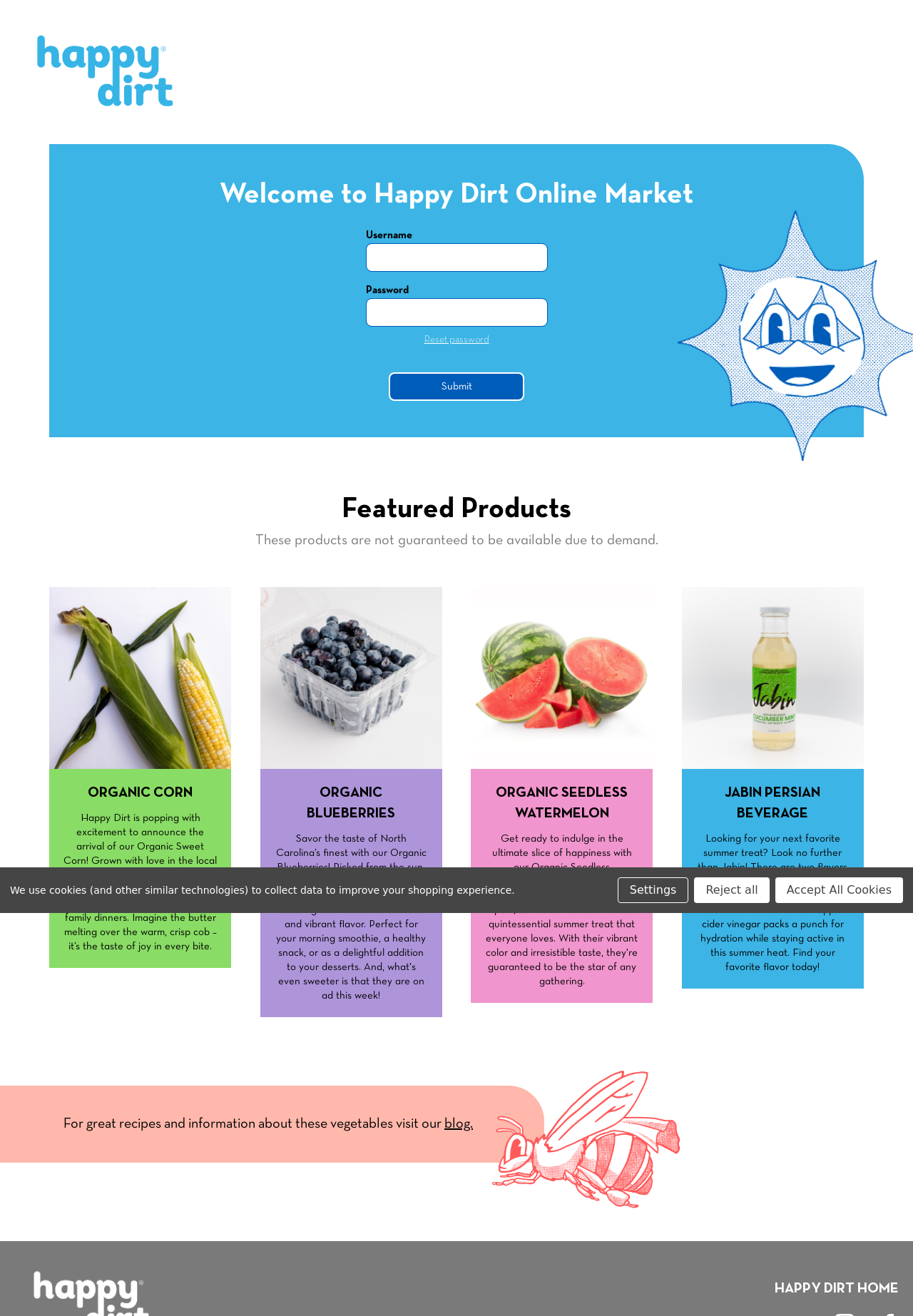Indicate the bounding box coordinates of the element that must be clicked to execute the instruction: "Visit the 'SEO EXPERTISE' page". The coordinates should be given as four float numbers between 0 and 1, i.e., [left, top, right, bottom].

None